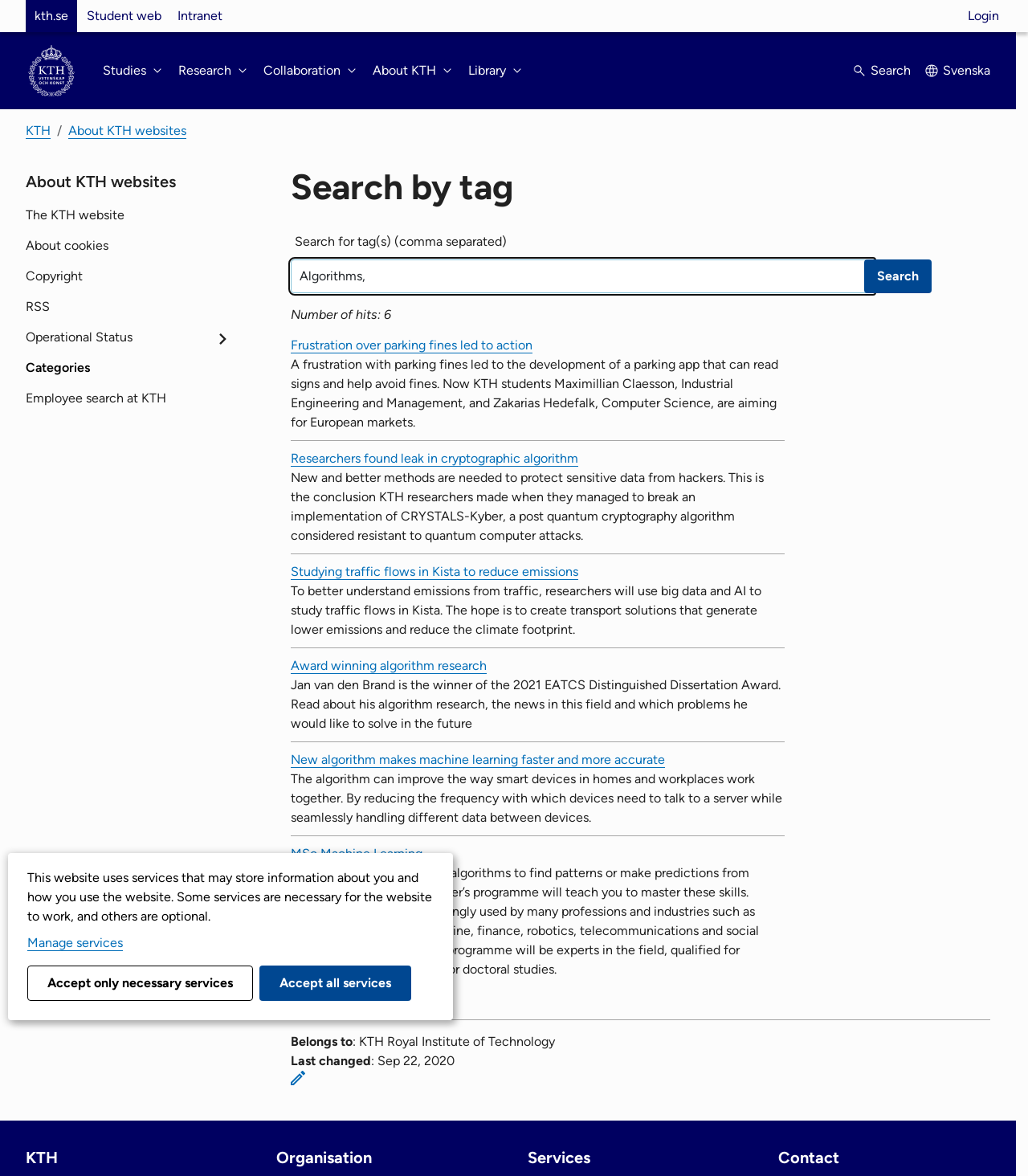Carefully examine the image and provide an in-depth answer to the question: What is the purpose of the search bar?

The search bar is used to search for tags, as indicated by the text 'Search for tag(s) (comma separated)' next to the input field. This allows users to find relevant content on the website by searching for specific tags.